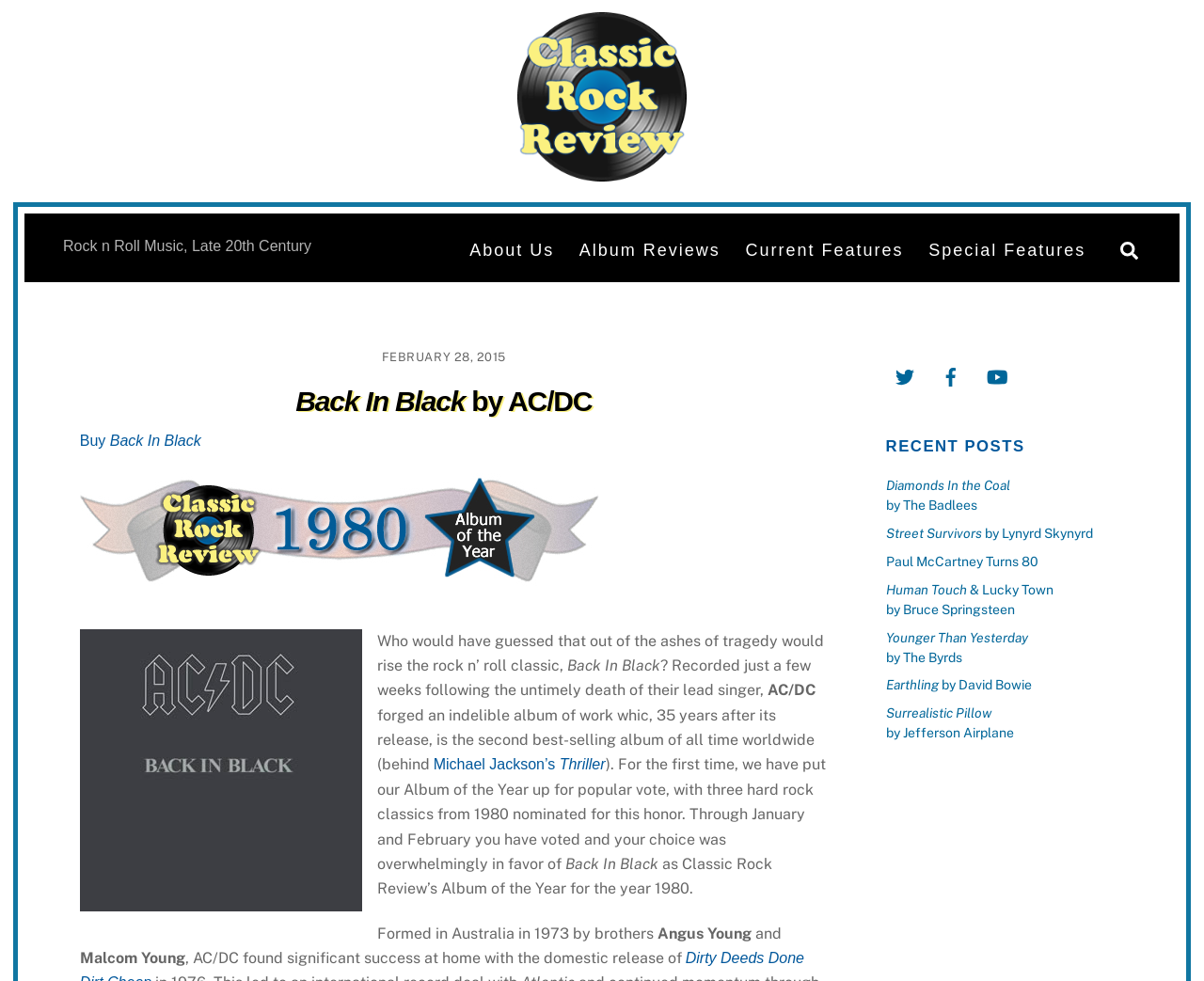Specify the bounding box coordinates of the element's region that should be clicked to achieve the following instruction: "Visit the 'Album Reviews' page". The bounding box coordinates consist of four float numbers between 0 and 1, in the format [left, top, right, bottom].

[0.473, 0.233, 0.607, 0.277]